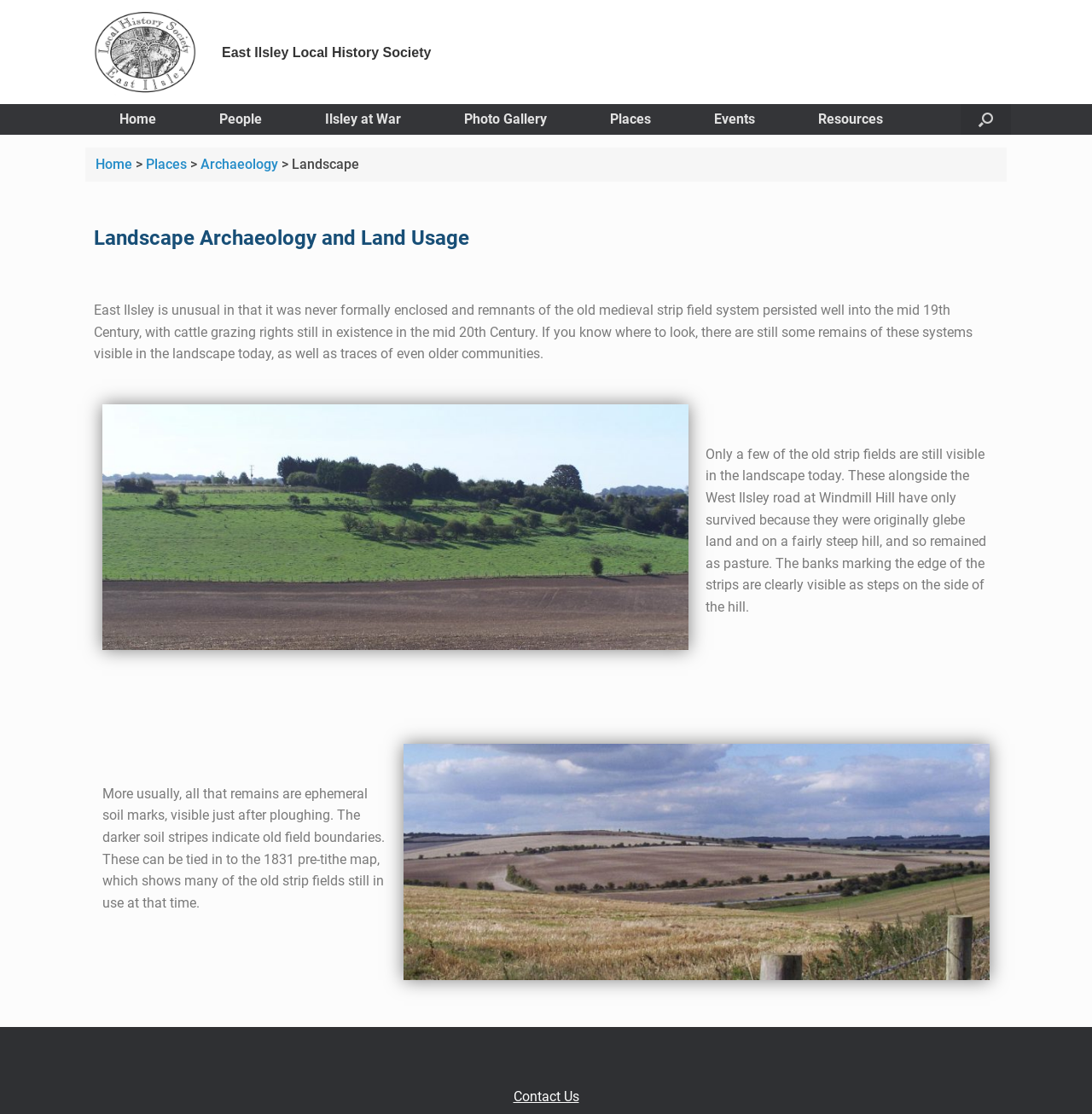Show the bounding box coordinates for the HTML element described as: "Ilsley at War".

[0.27, 0.093, 0.395, 0.121]